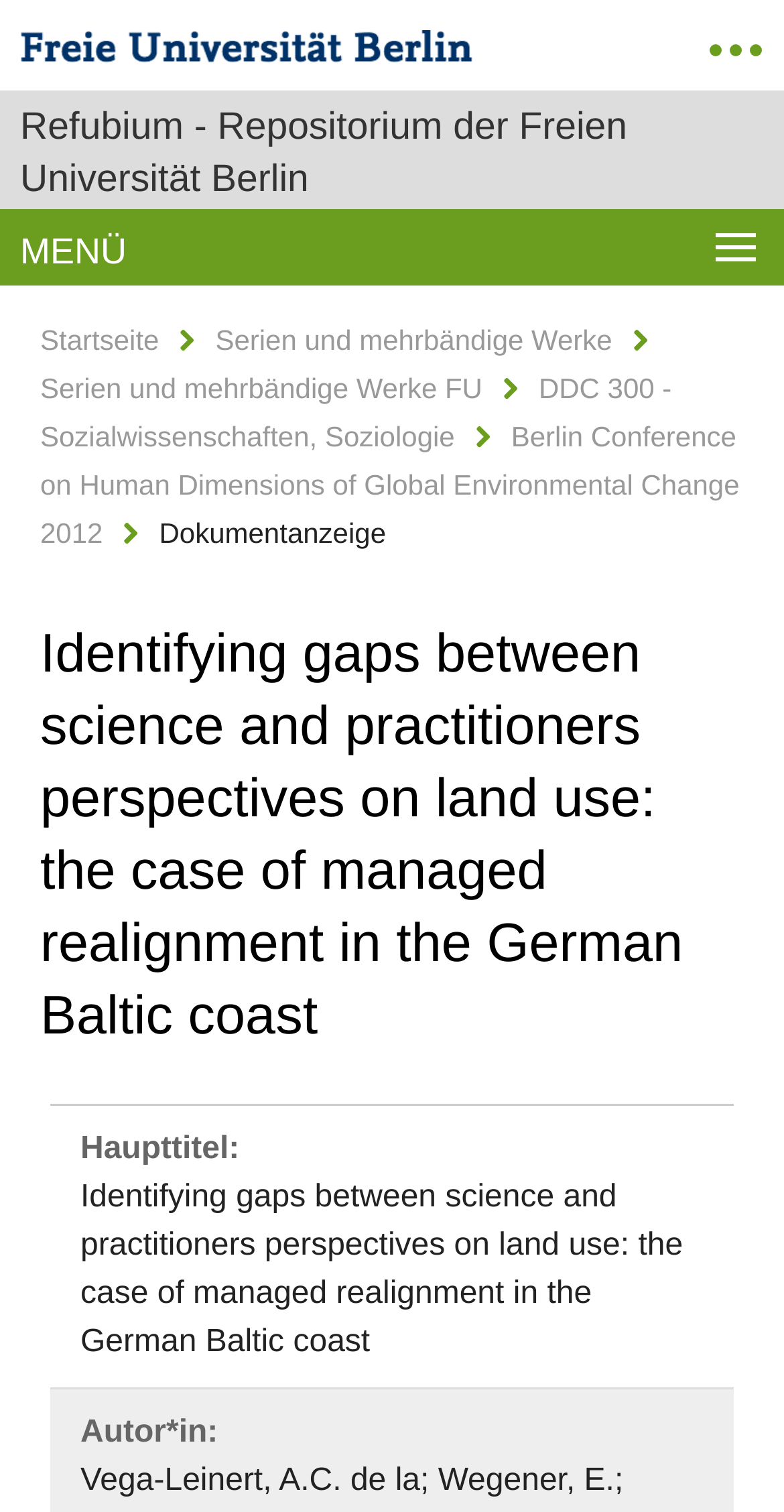Using a single word or phrase, answer the following question: 
What are the two fields of information displayed about the document?

Haupttitel and Autor*in